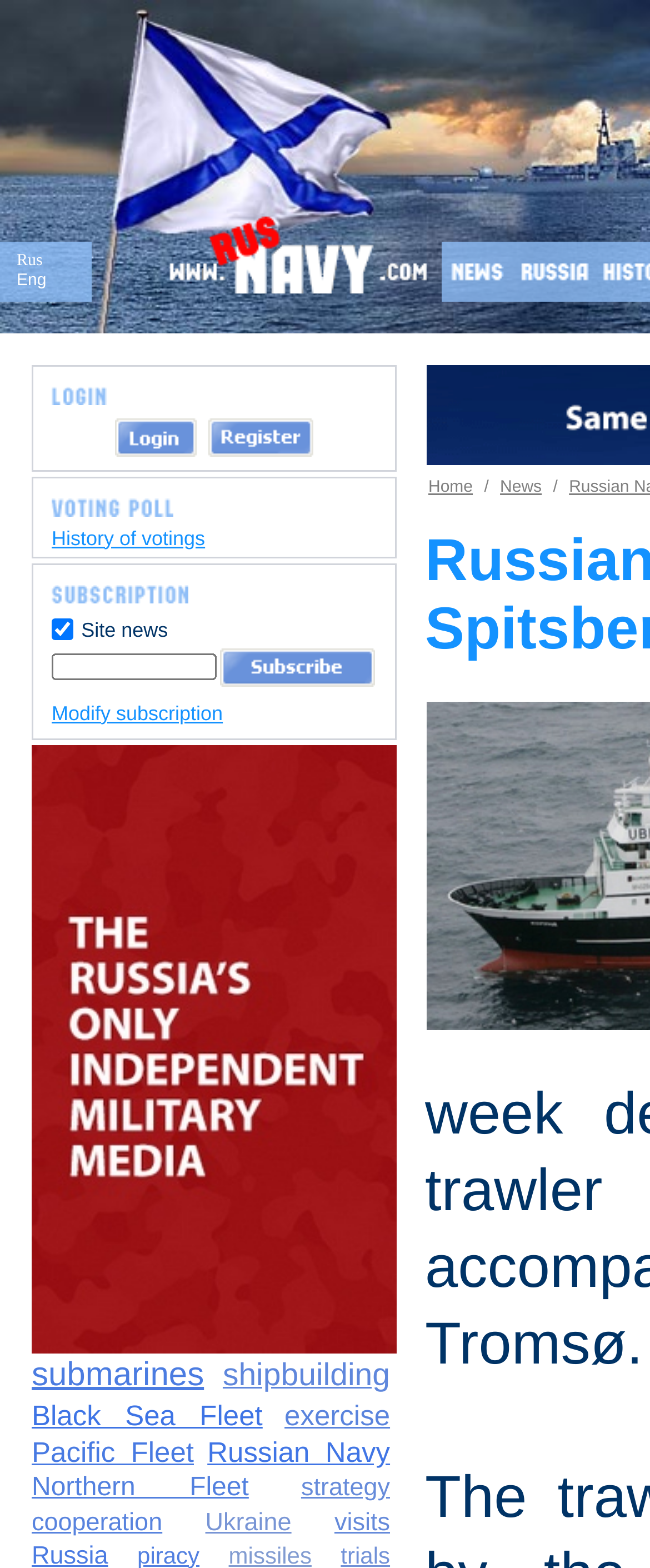Using the description: "shipbuilding", determine the UI element's bounding box coordinates. Ensure the coordinates are in the format of four float numbers between 0 and 1, i.e., [left, top, right, bottom].

[0.343, 0.867, 0.6, 0.889]